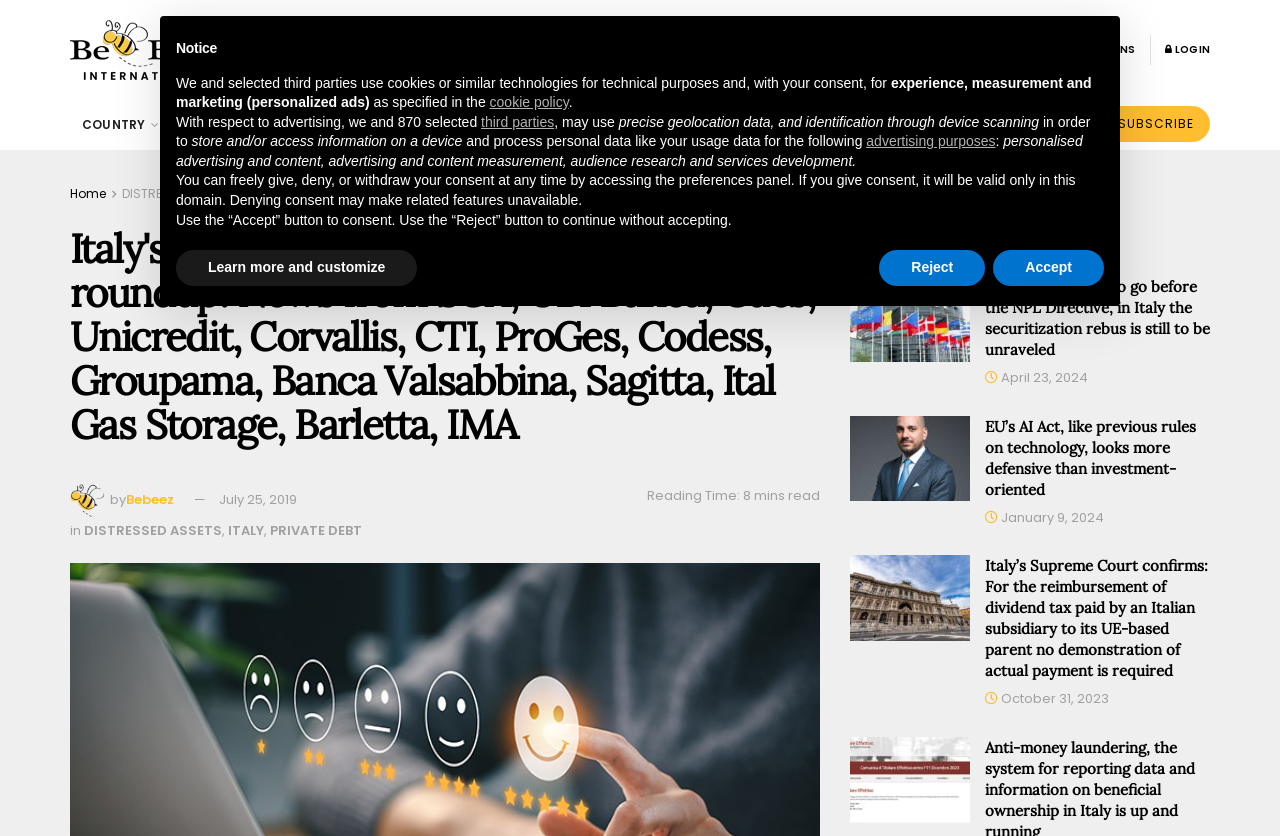Find the bounding box of the UI element described as follows: "USB".

None